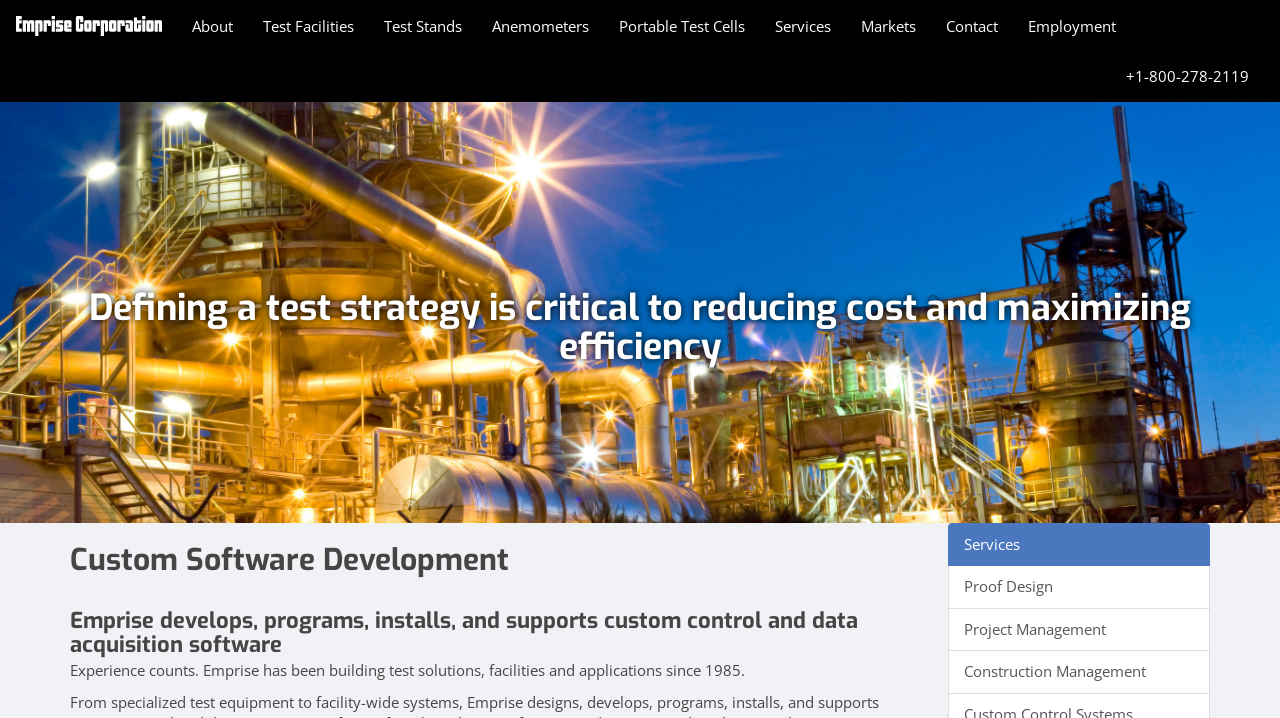What is the company name on the top left?
Please ensure your answer is as detailed and informative as possible.

I found the company name by looking at the top left corner of the webpage, where I saw a link and an image with the same name, 'Emprise Corporation'.